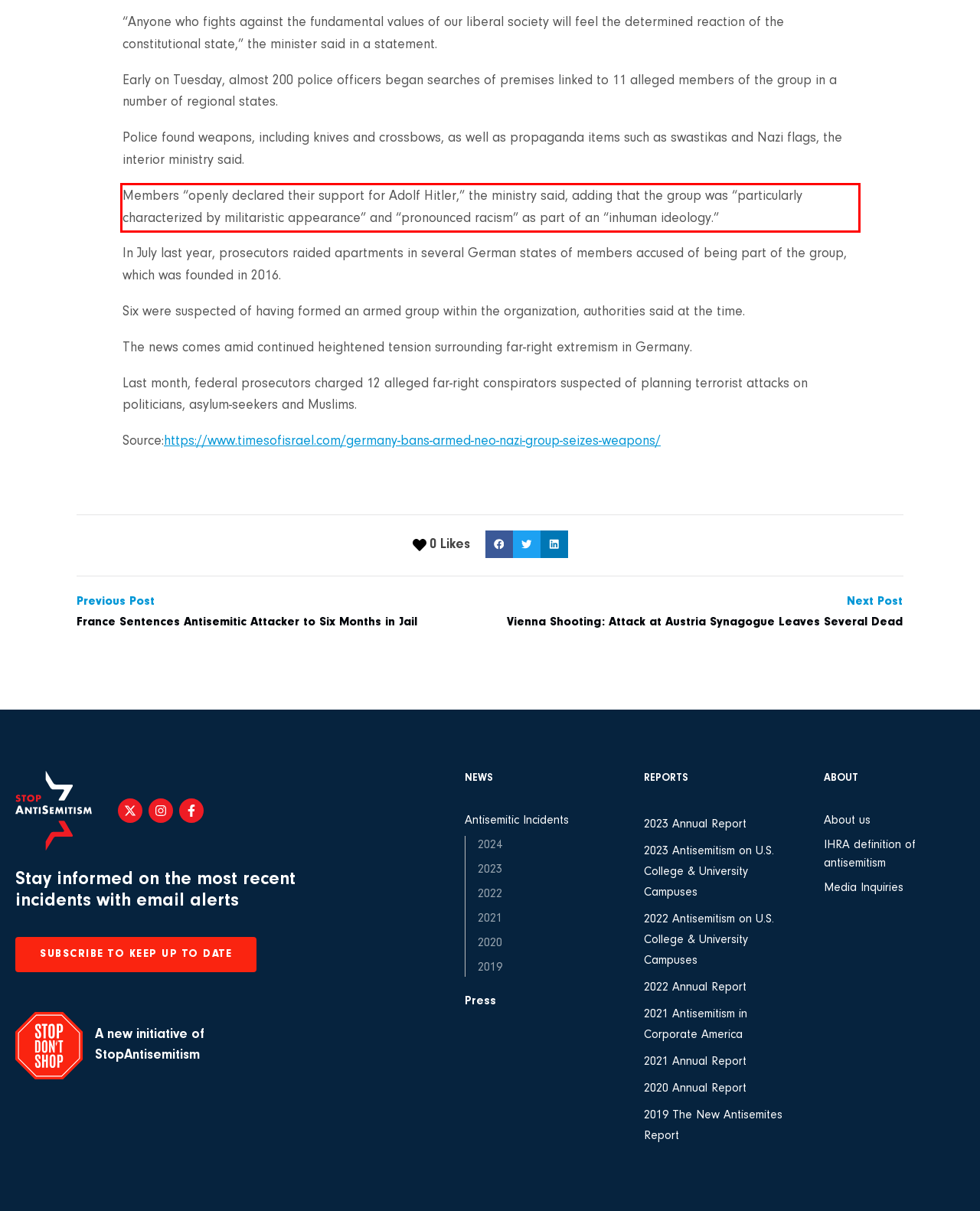Identify the text inside the red bounding box on the provided webpage screenshot by performing OCR.

Members “openly declared their support for Adolf Hitler,” the ministry said, adding that the group was “particularly characterized by militaristic appearance” and “pronounced racism” as part of an “inhuman ideology.”